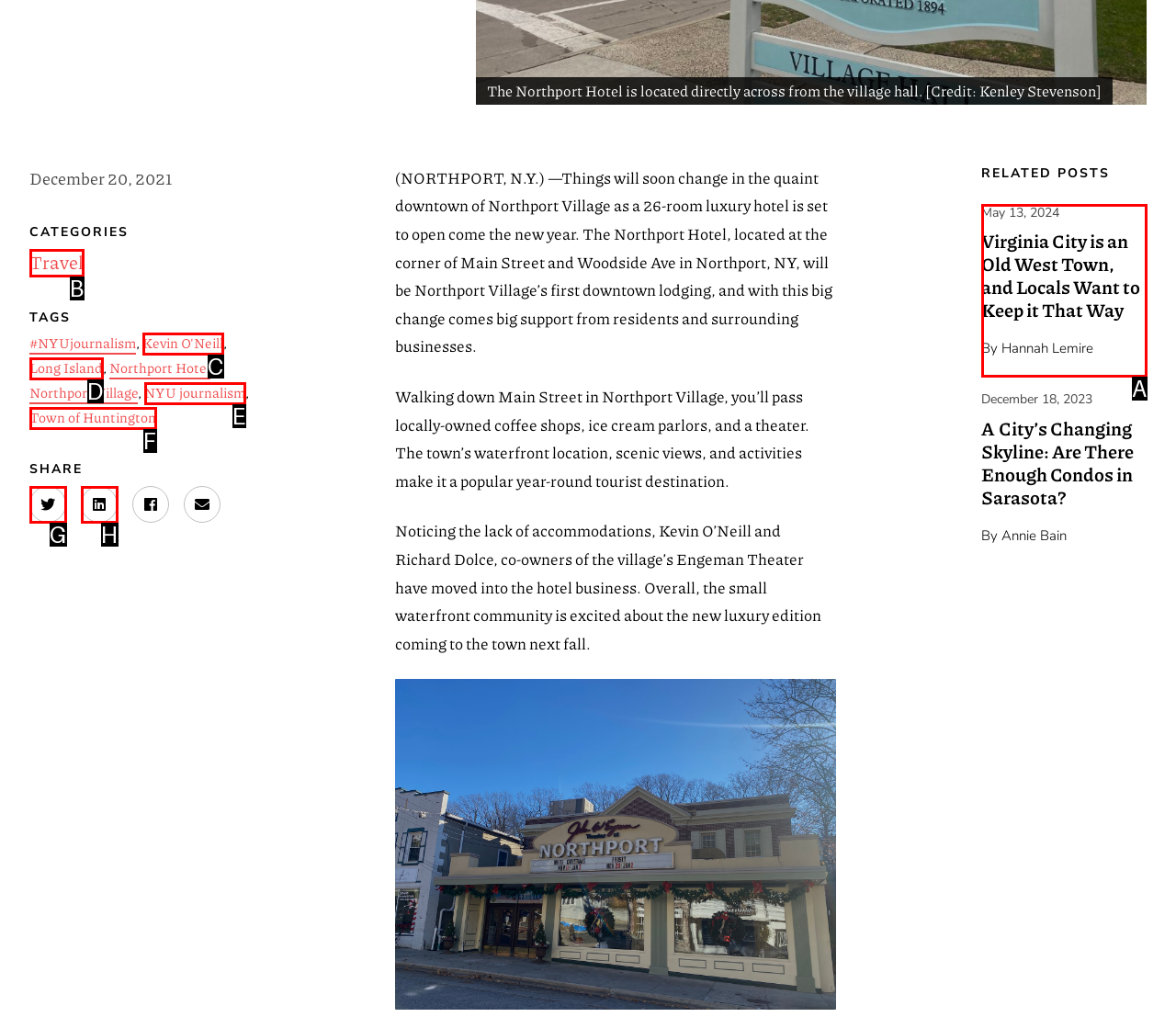Based on the description NYU journalism, identify the most suitable HTML element from the options. Provide your answer as the corresponding letter.

E